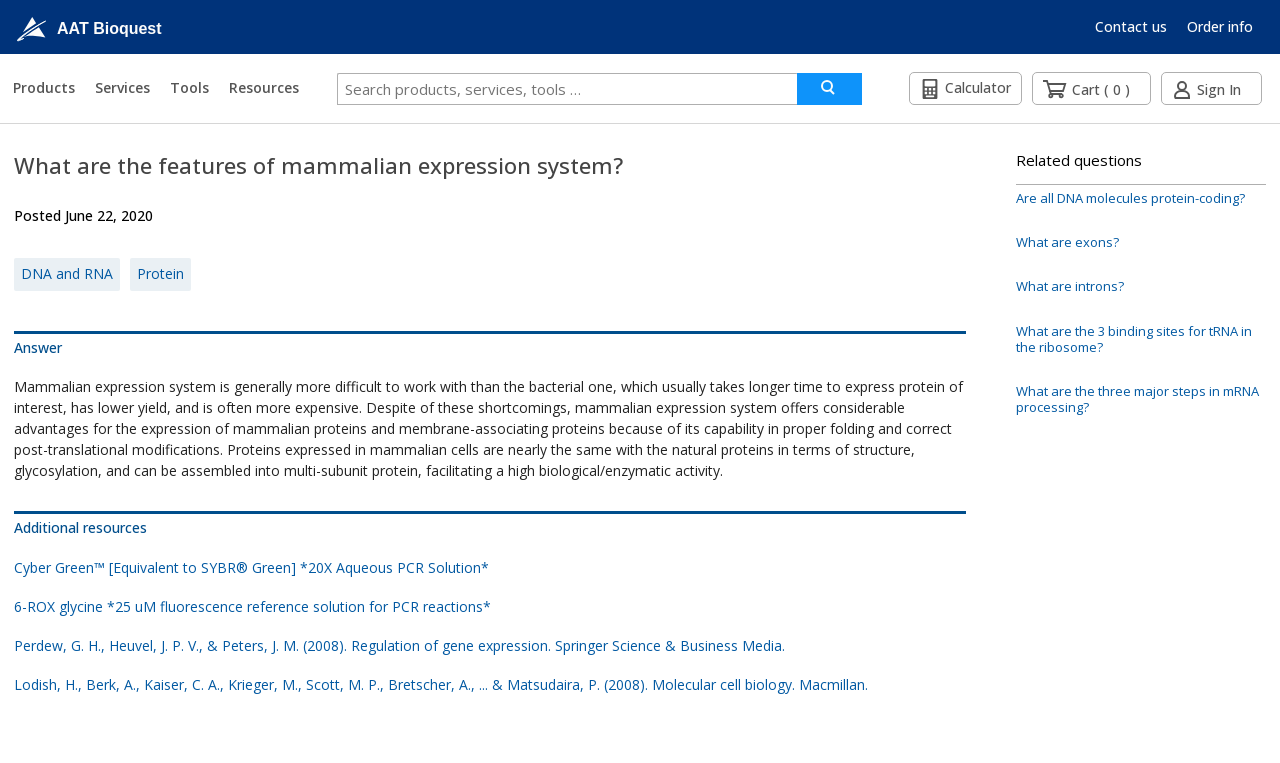Determine the bounding box coordinates of the element's region needed to click to follow the instruction: "Get the complete project". Provide these coordinates as four float numbers between 0 and 1, formatted as [left, top, right, bottom].

None